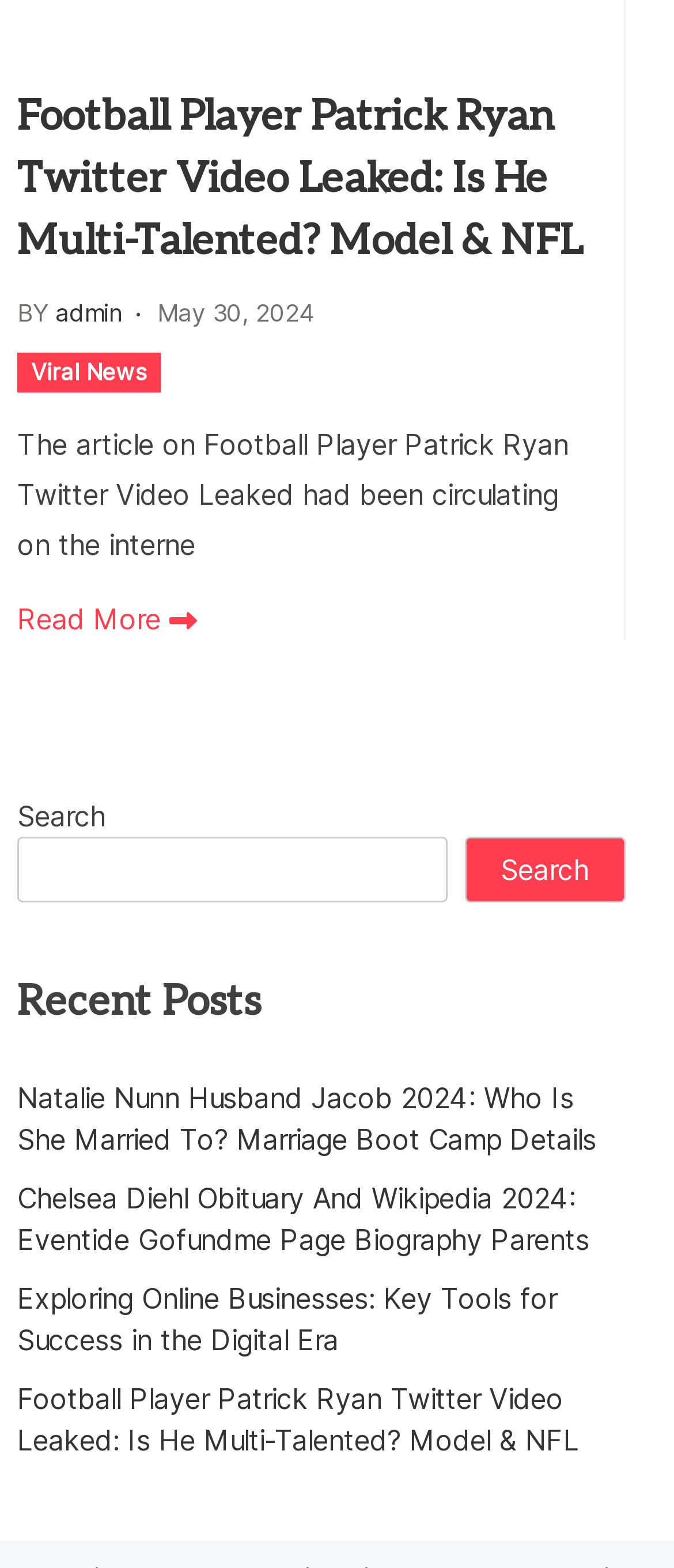Pinpoint the bounding box coordinates of the element you need to click to execute the following instruction: "Search for something". The bounding box should be represented by four float numbers between 0 and 1, in the format [left, top, right, bottom].

[0.026, 0.509, 0.156, 0.531]